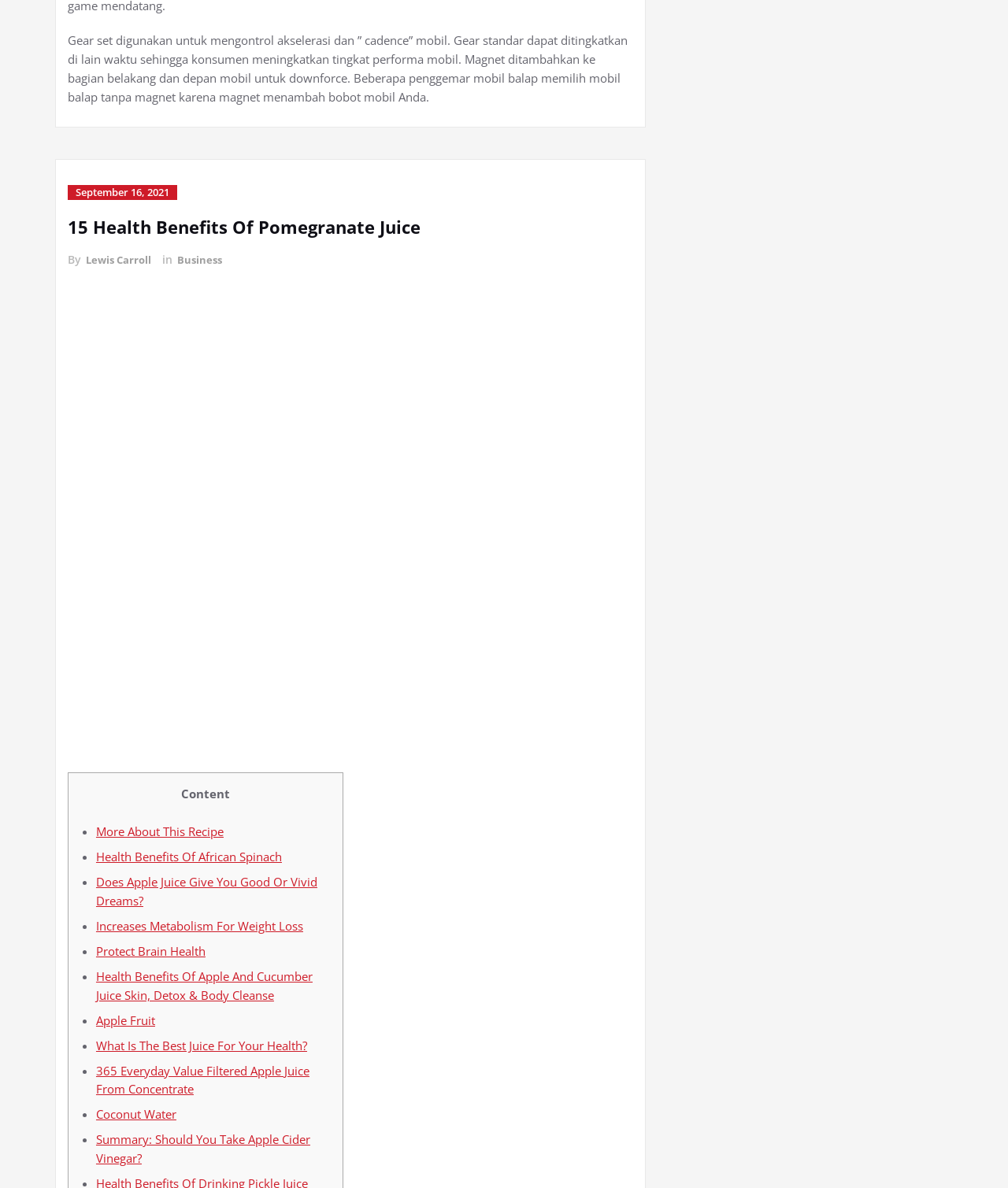Using the information in the image, could you please answer the following question in detail:
How many related links are provided at the bottom of the article?

The number of related links can be counted by looking at the list of links at the bottom of the article, which includes links such as 'More About This Recipe', 'Health Benefits Of African Spinach', and so on.